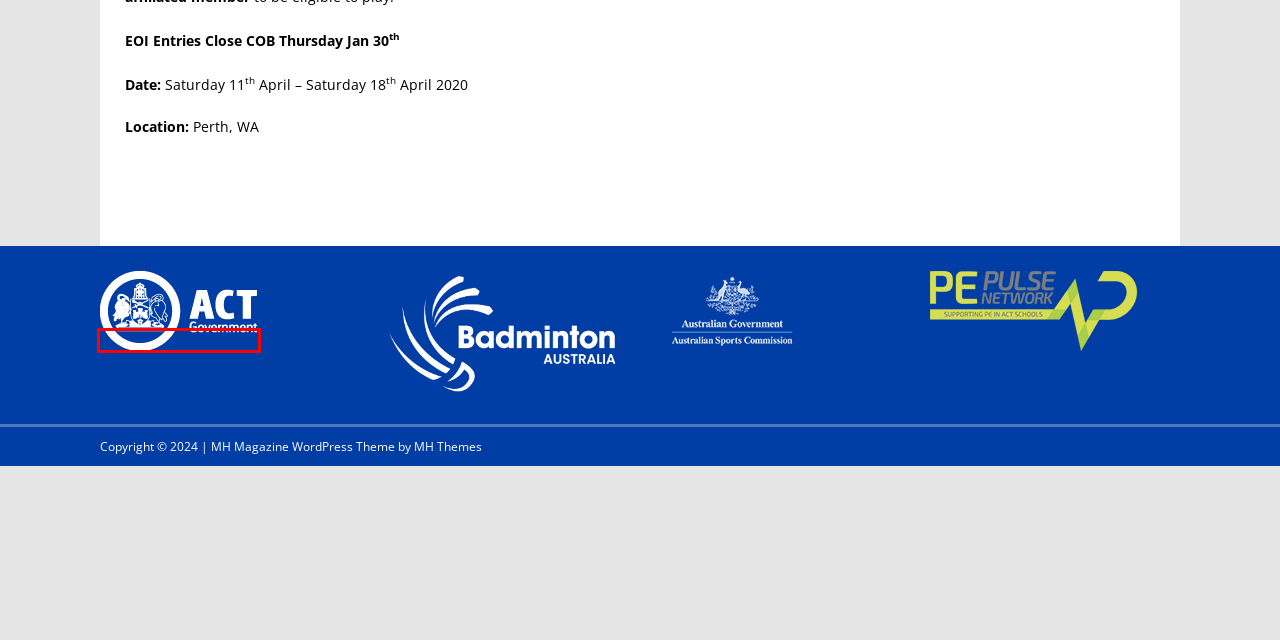Analyze the screenshot of a webpage featuring a red rectangle around an element. Pick the description that best fits the new webpage after interacting with the element inside the red bounding box. Here are the candidates:
A. Expression of Interest – ACT Badminton Association
B. Australian Sports Commission | Australian Sports Commission
C. Home - ACT Government
D. News – ACT Badminton Association
E. Programme – ACT Badminton Association
F. Homepage - Badminton Australia
G. MH Themes – Premium WordPress Themes
H. About – ACT Badminton Association

C